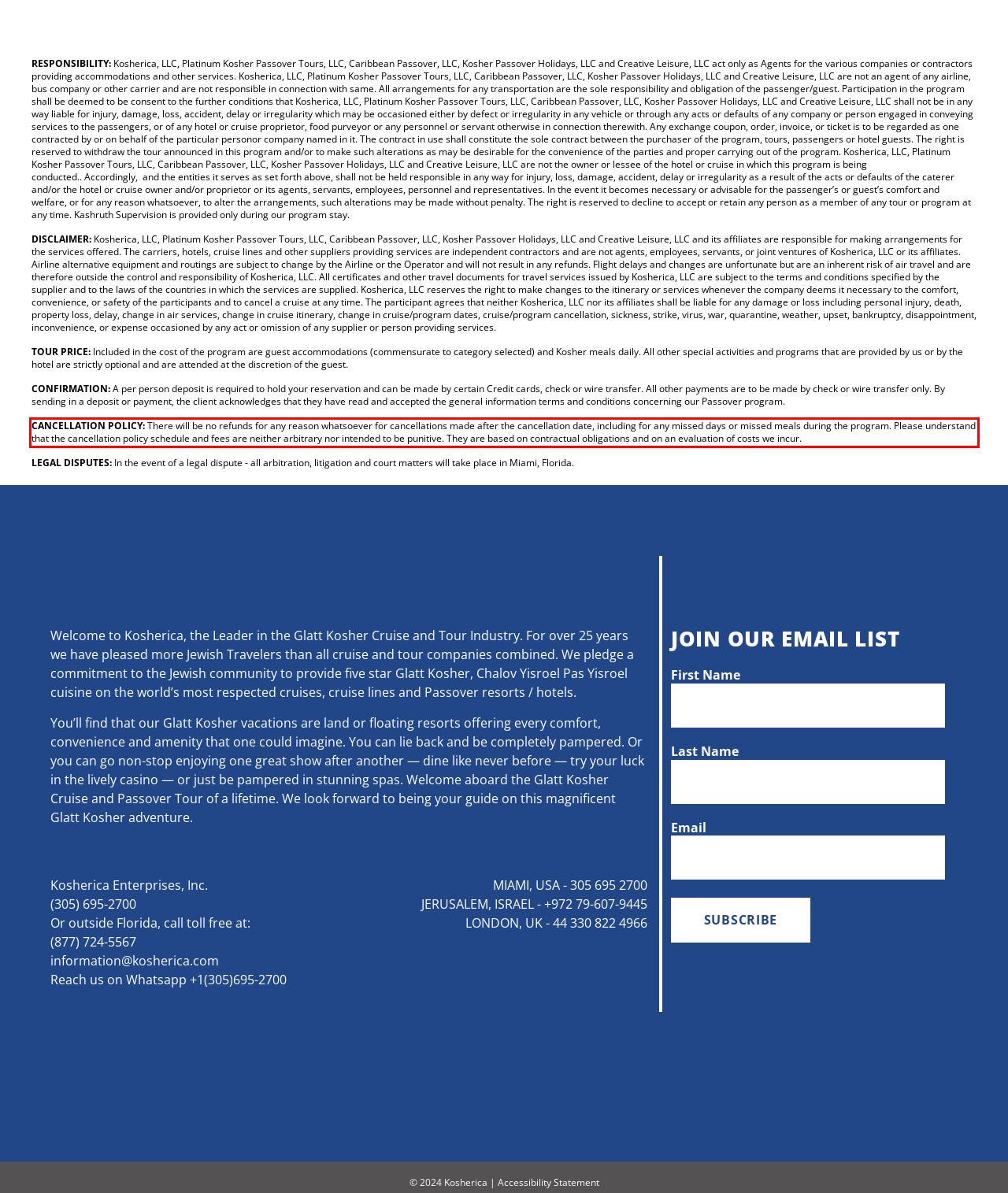Given a screenshot of a webpage with a red bounding box, please identify and retrieve the text inside the red rectangle.

CANCELLATION POLICY: There will be no refunds for any reason whatsoever for cancellations made after the cancellation date, including for any missed days or missed meals during the program. Please understand that the cancellation policy schedule and fees are neither arbitrary nor intended to be punitive. They are based on contractual obligations and on an evaluation of costs we incur.